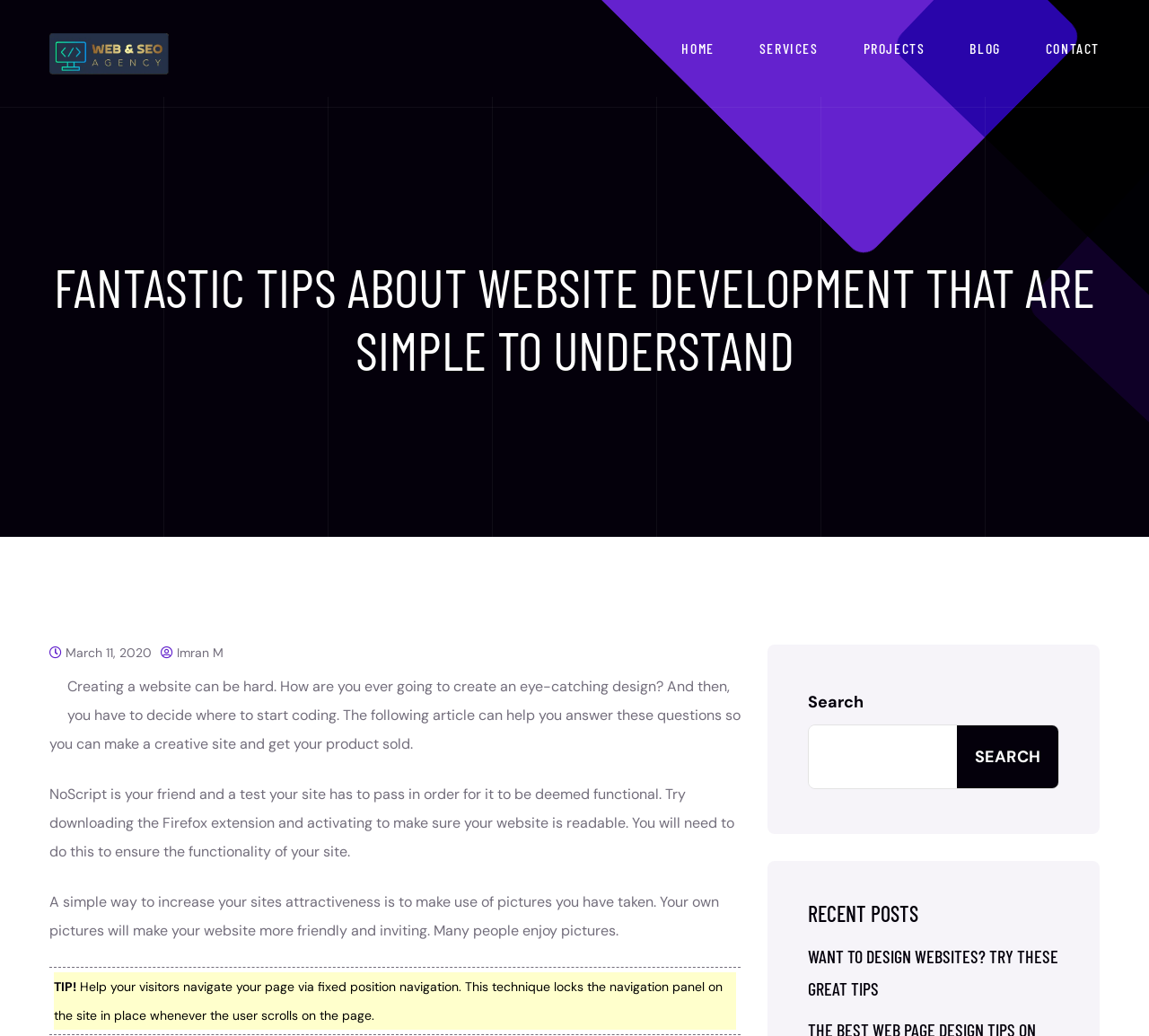What is the title of the recent post? From the image, respond with a single word or brief phrase.

WANT TO DESIGN WEBSITES? TRY THESE GREAT TIPS